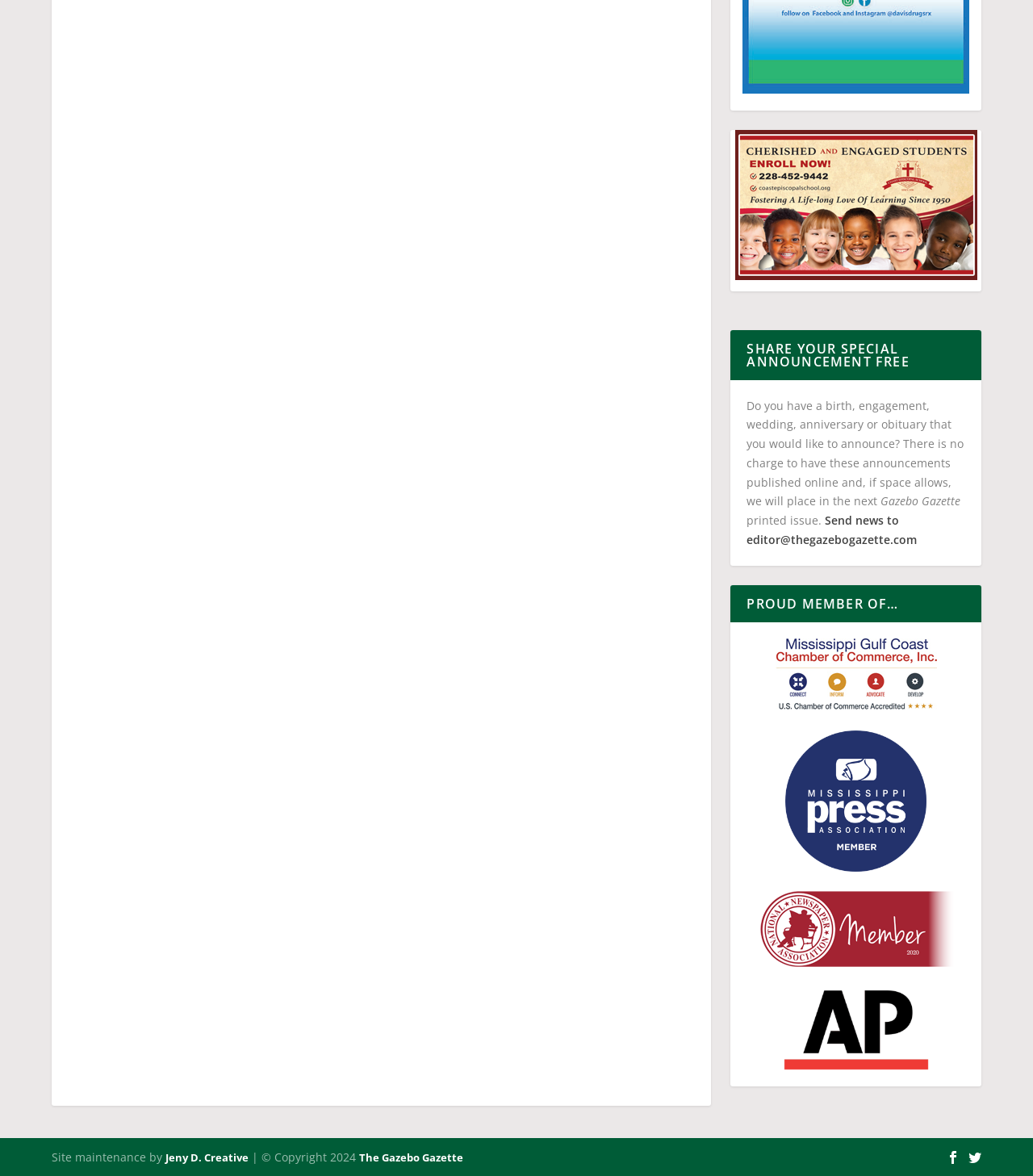Use a single word or phrase to answer the question:
What is the copyright year of the website?

2024